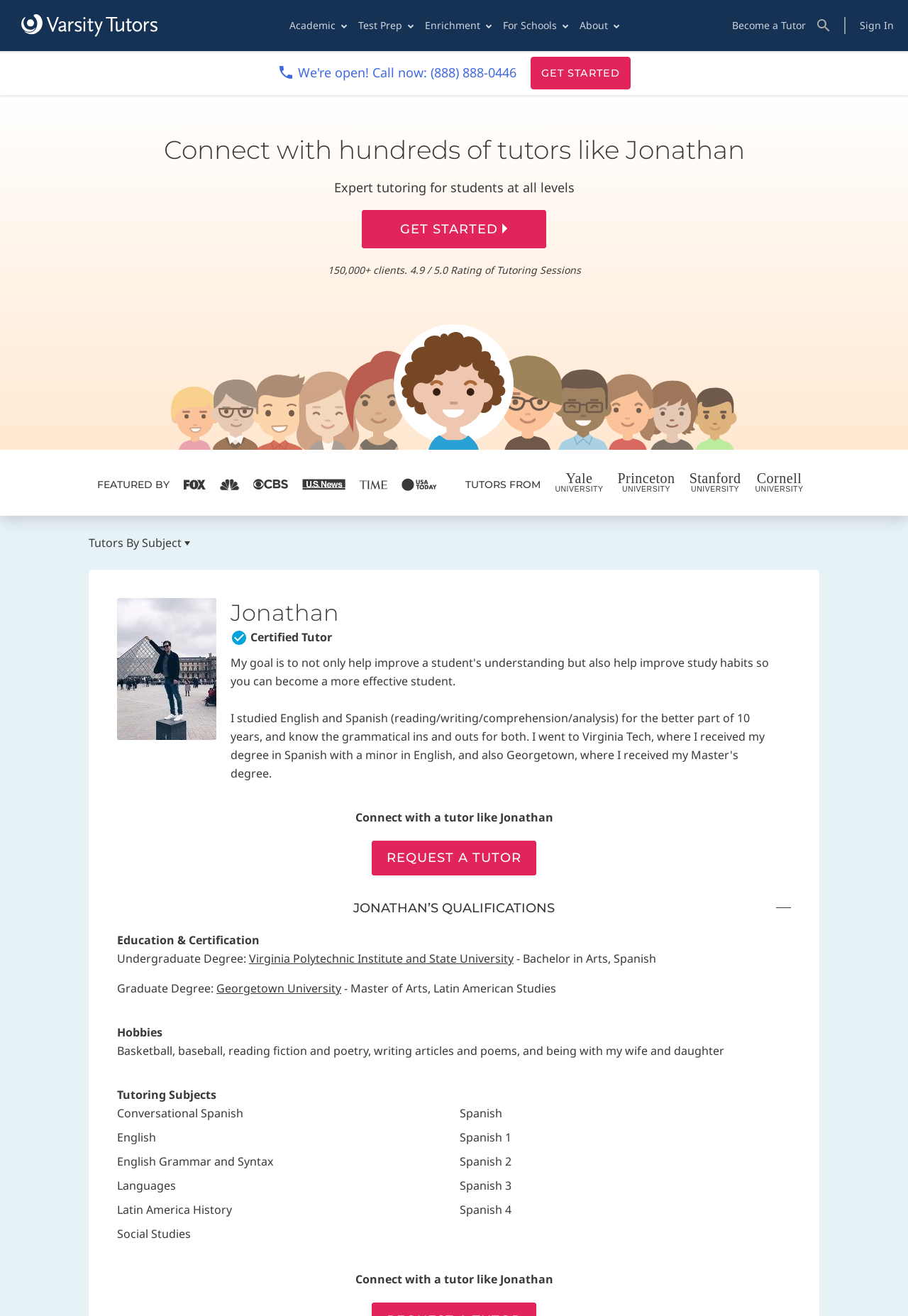Give a short answer using one word or phrase for the question:
What is the name of the university where the tutor got his graduate degree?

Georgetown University